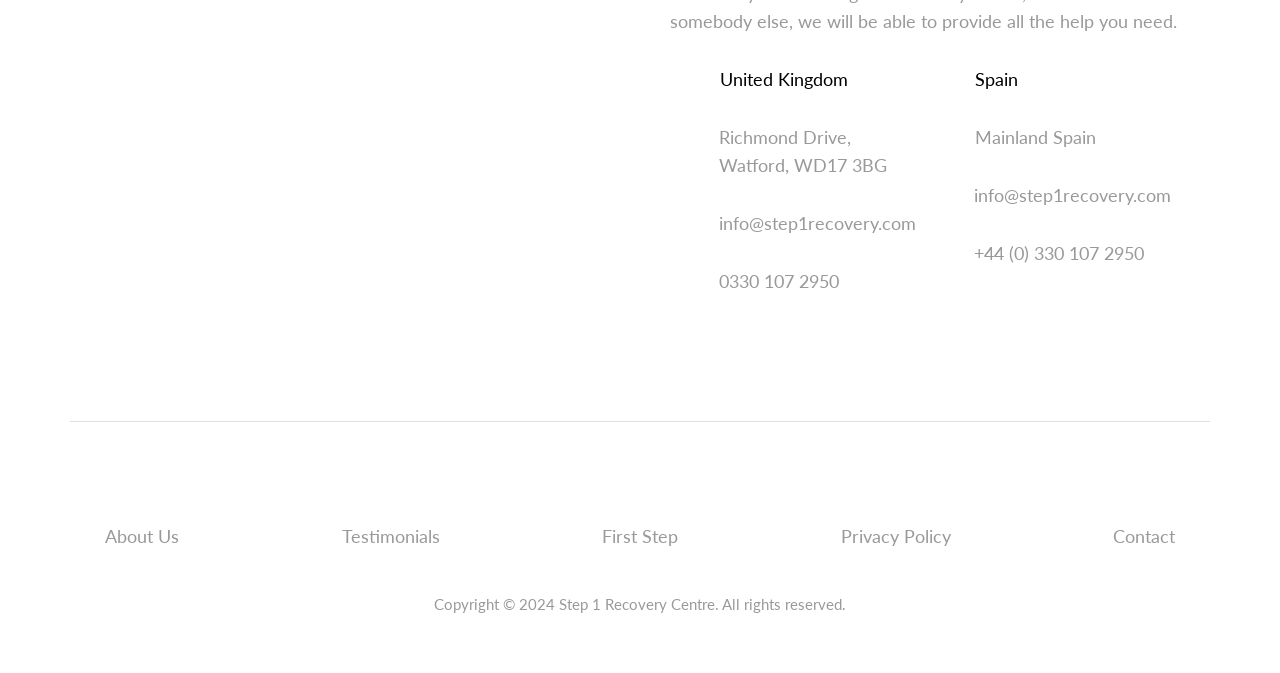Could you specify the bounding box coordinates for the clickable section to complete the following instruction: "Know more about the first step"?

[0.47, 0.777, 0.53, 0.814]